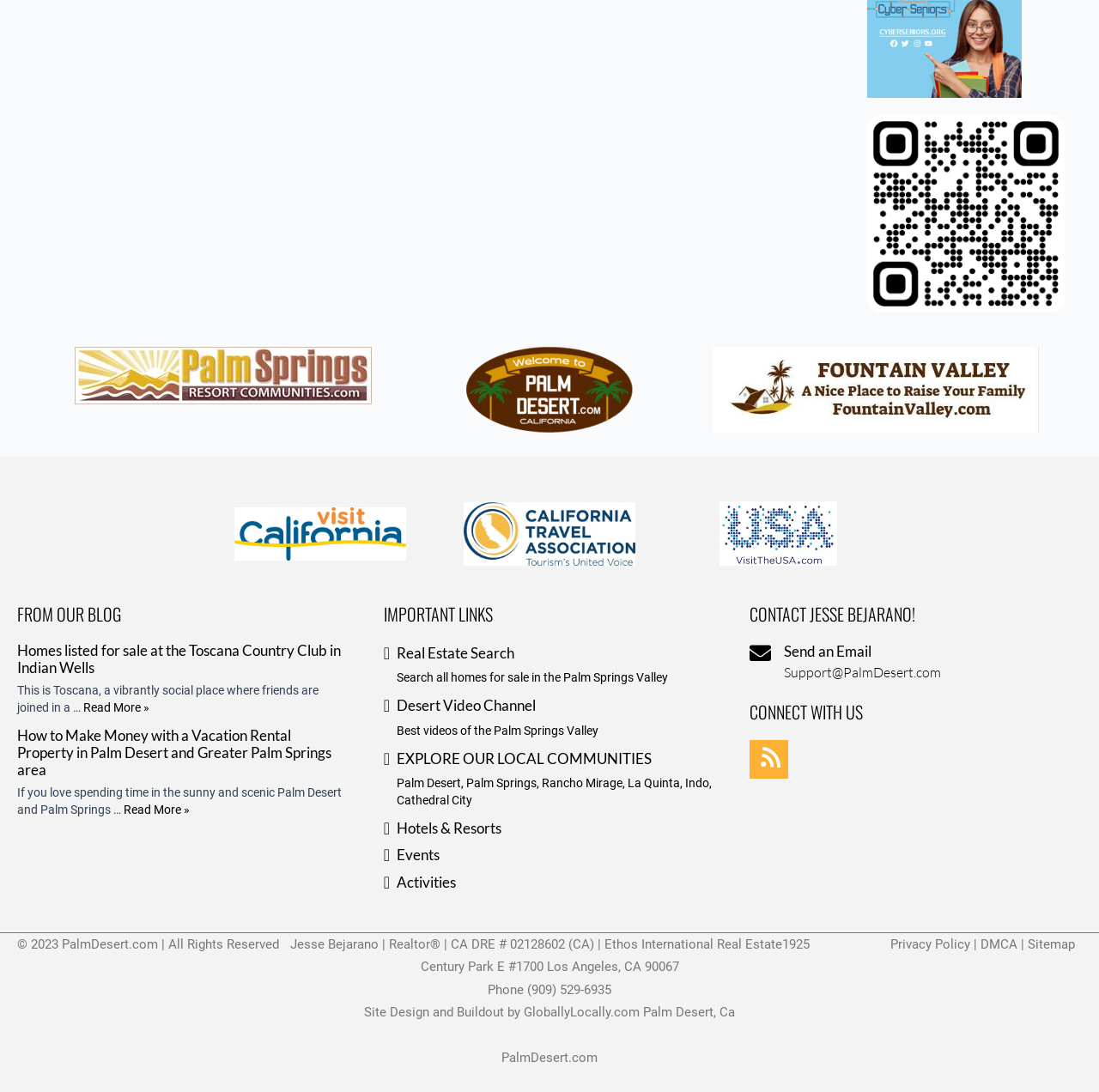What is the name of the resort community?
Look at the screenshot and give a one-word or phrase answer.

Palmsprings Resort Communities